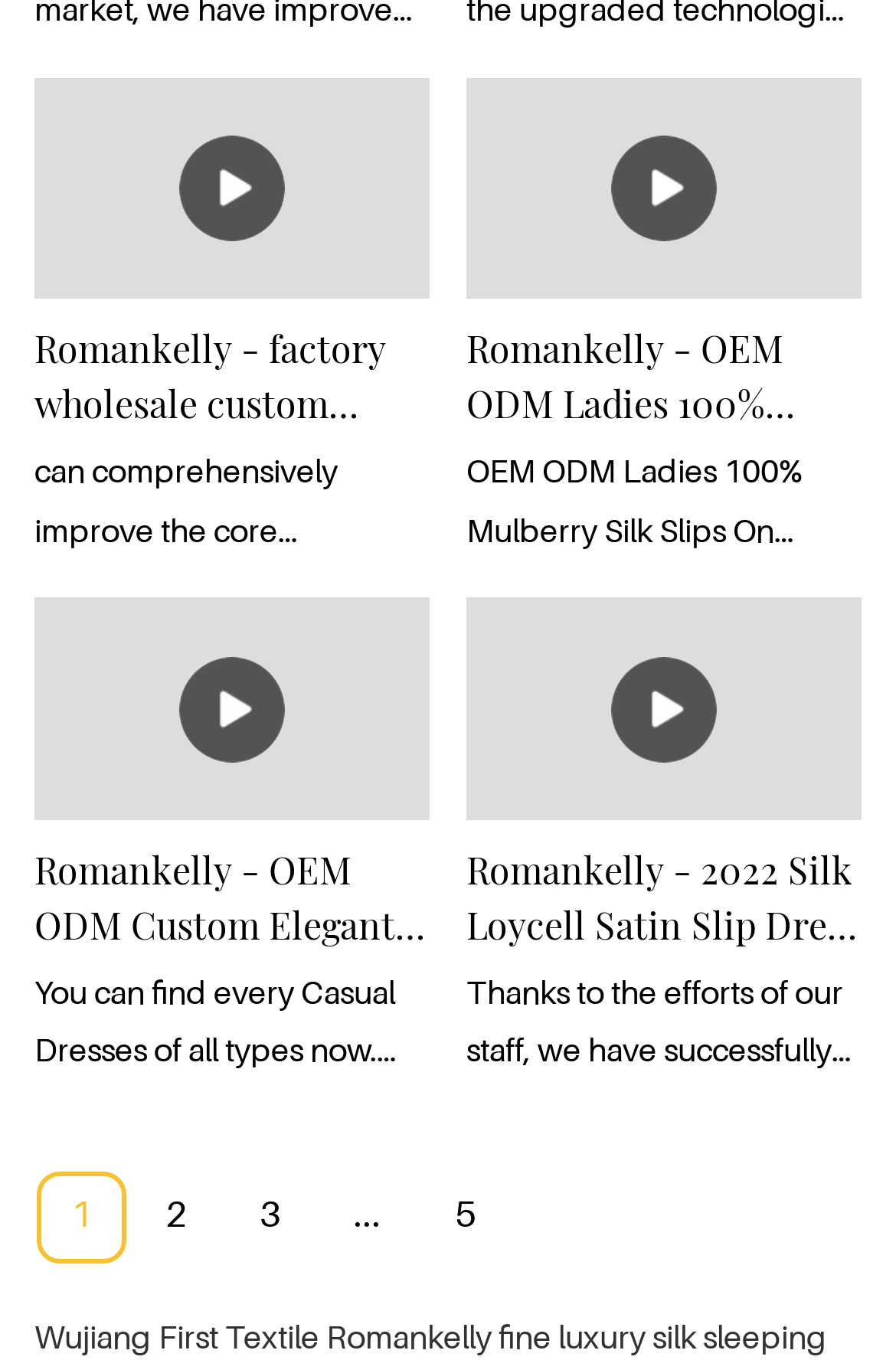Please identify the bounding box coordinates of the element I should click to complete this instruction: 'Learn about Romankelly - OEM ODM Custom Elegant Simple Solid Color Slip Dress Midi Long Elegant 100% Pure Mulberries Silk Dress Slip Dress'. The coordinates should be given as four float numbers between 0 and 1, like this: [left, top, right, bottom].

[0.038, 0.62, 0.479, 0.796]